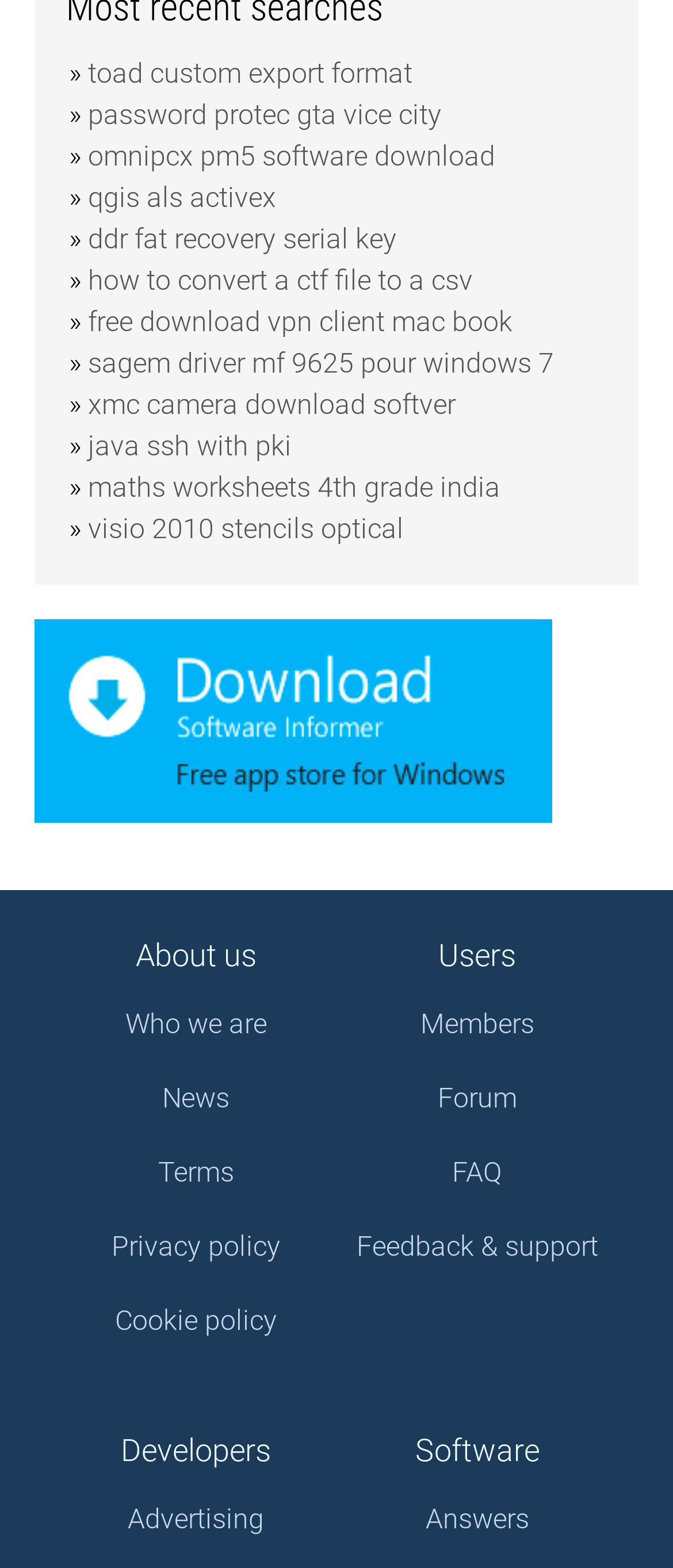Give a one-word or one-phrase response to the question: 
What is the last link on the webpage?

Answers